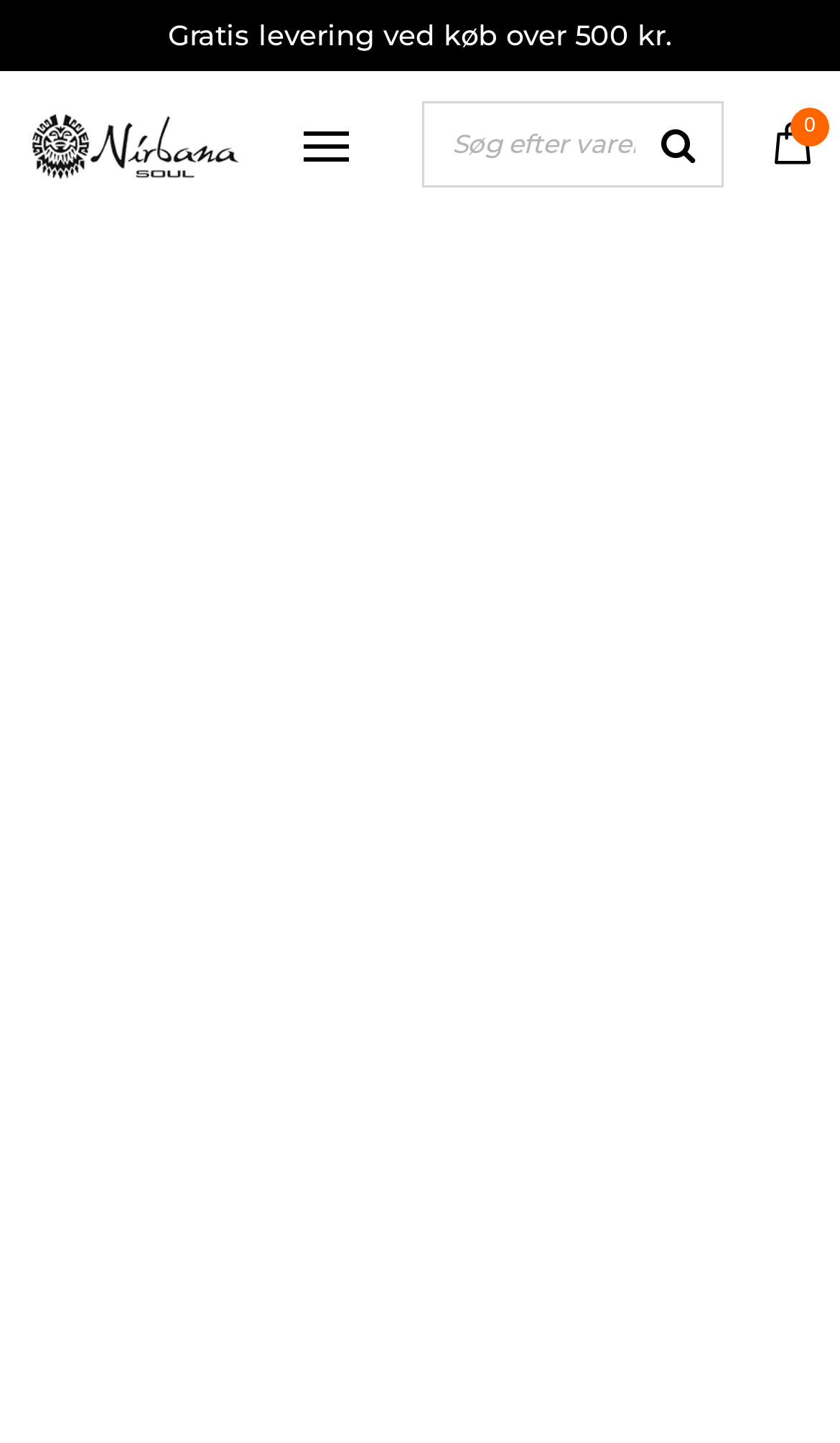How many links are in the top navigation bar?
Your answer should be a single word or phrase derived from the screenshot.

5